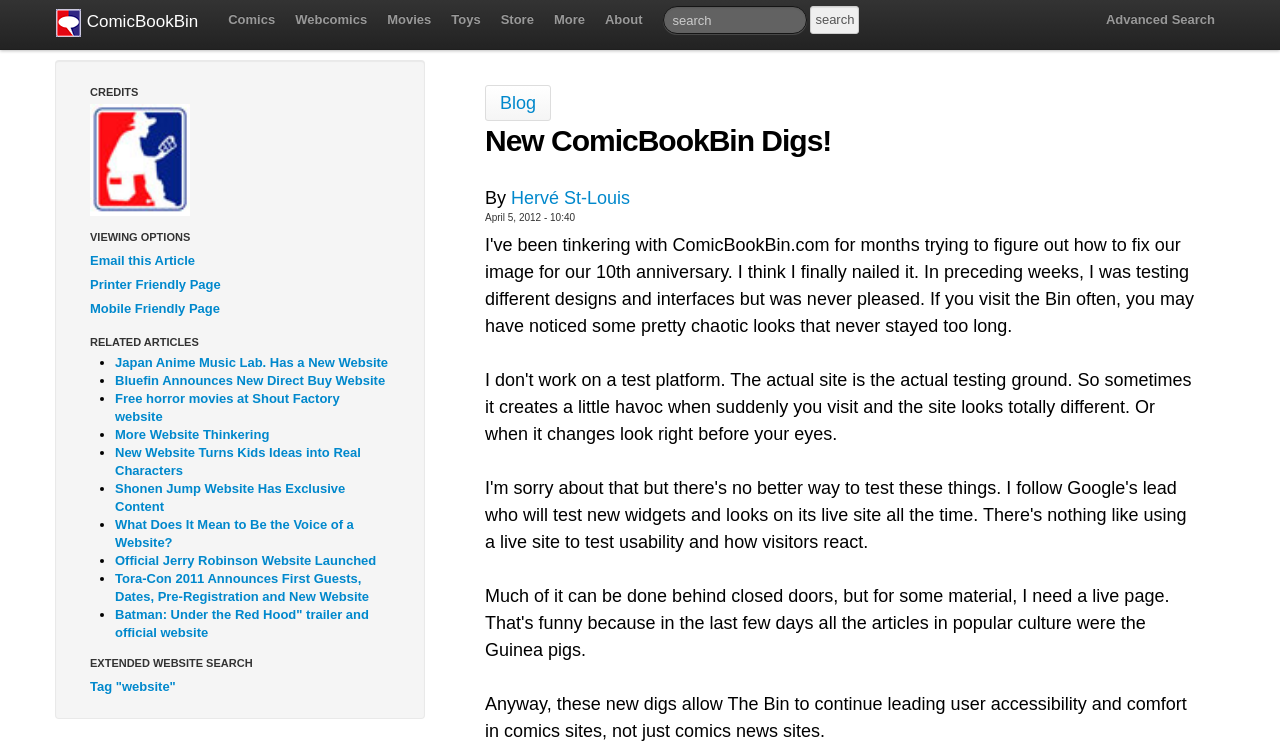Using the image as a reference, answer the following question in as much detail as possible:
What is the author of the latest article?

The author of the latest article can be found below the heading 'New ComicBookBin Digs!', where it says 'By Hervé St-Louis'.